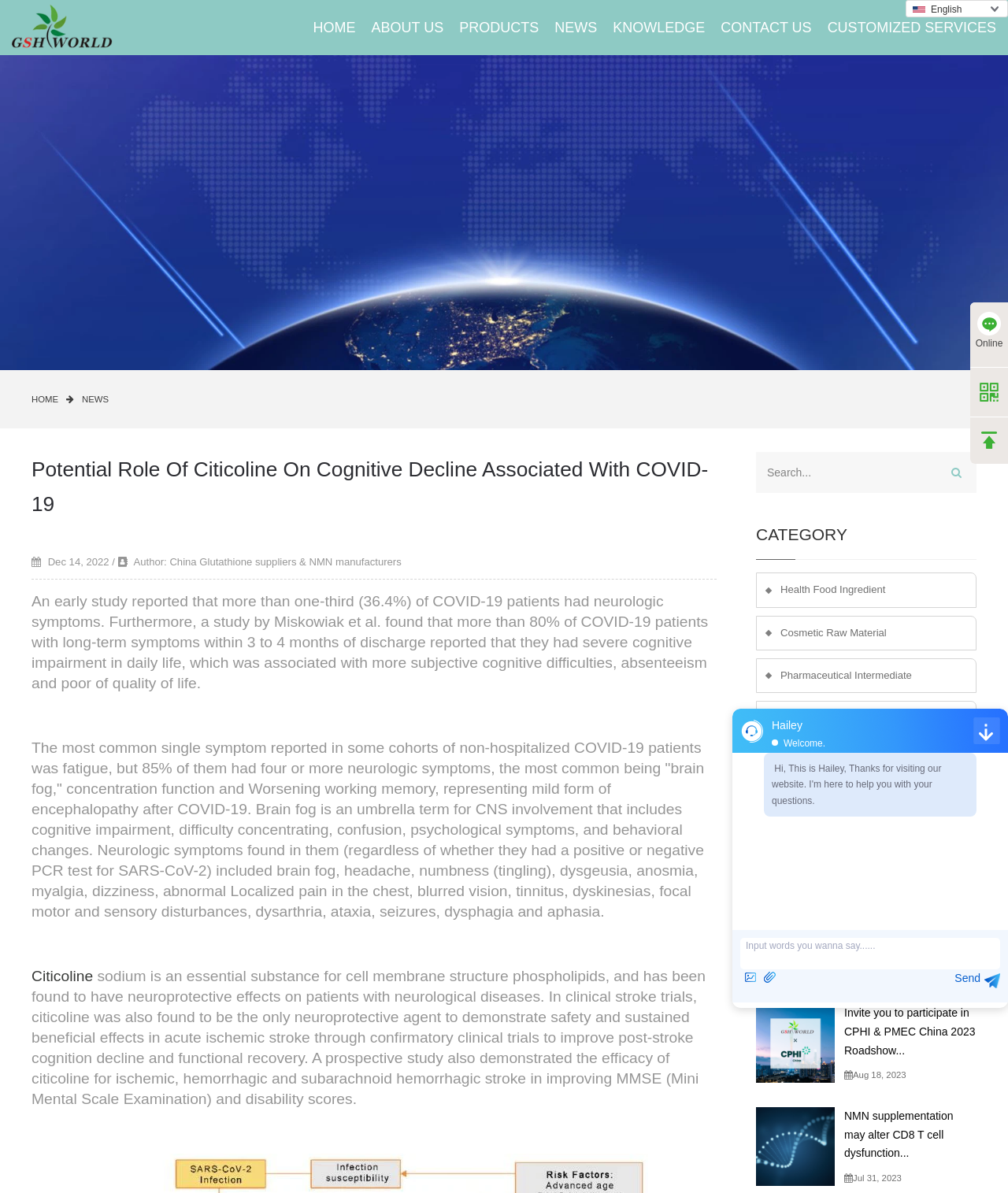Identify the bounding box coordinates of the element to click to follow this instruction: 'Search for something'. Ensure the coordinates are four float values between 0 and 1, provided as [left, top, right, bottom].

[0.75, 0.379, 0.928, 0.413]